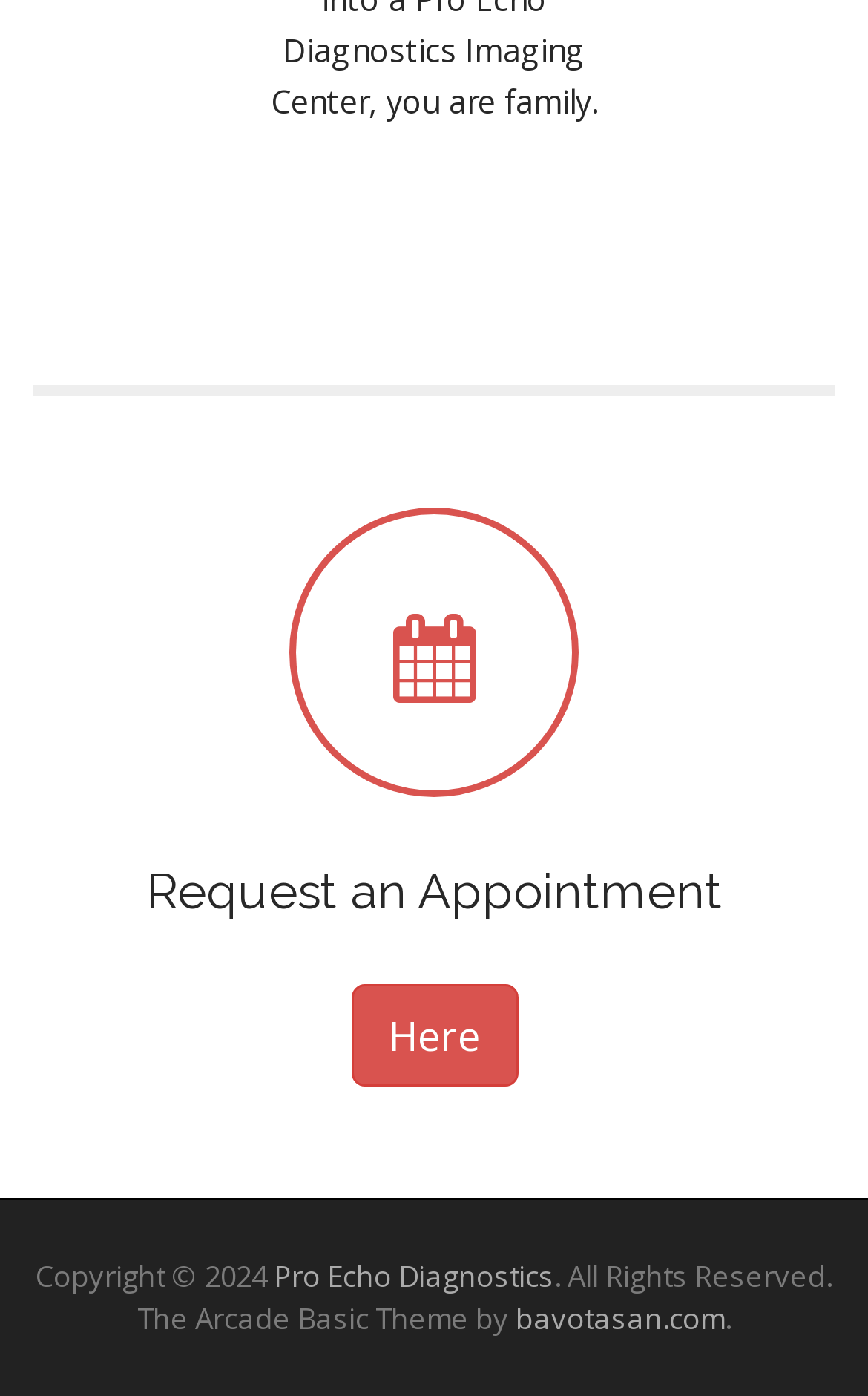What is the website's relationship with Pro Echo Diagnostics?
Look at the image and respond with a one-word or short-phrase answer.

Linked